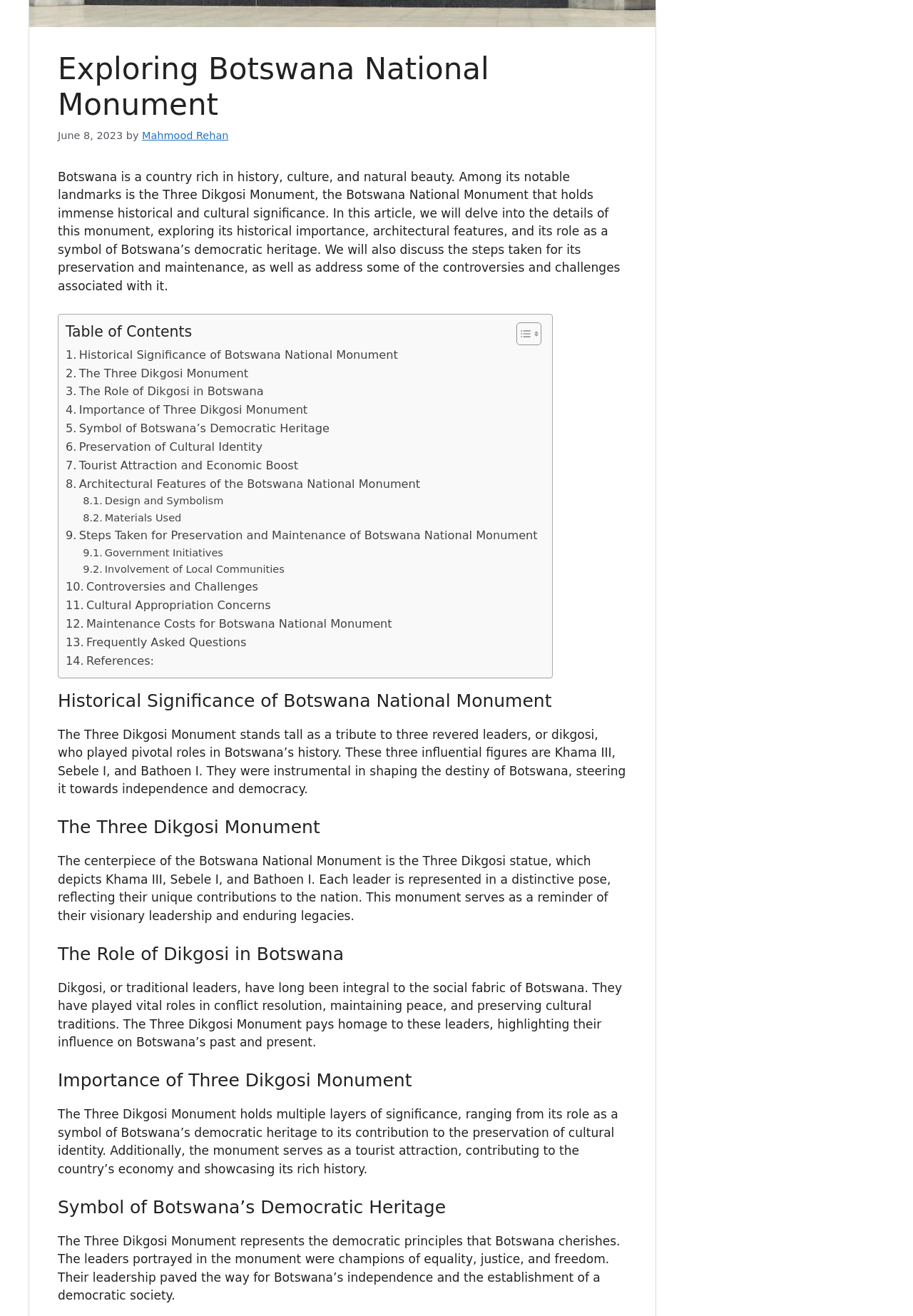Determine the bounding box coordinates of the UI element described by: "Importance of Three Dikgosi Monument".

[0.072, 0.305, 0.337, 0.319]